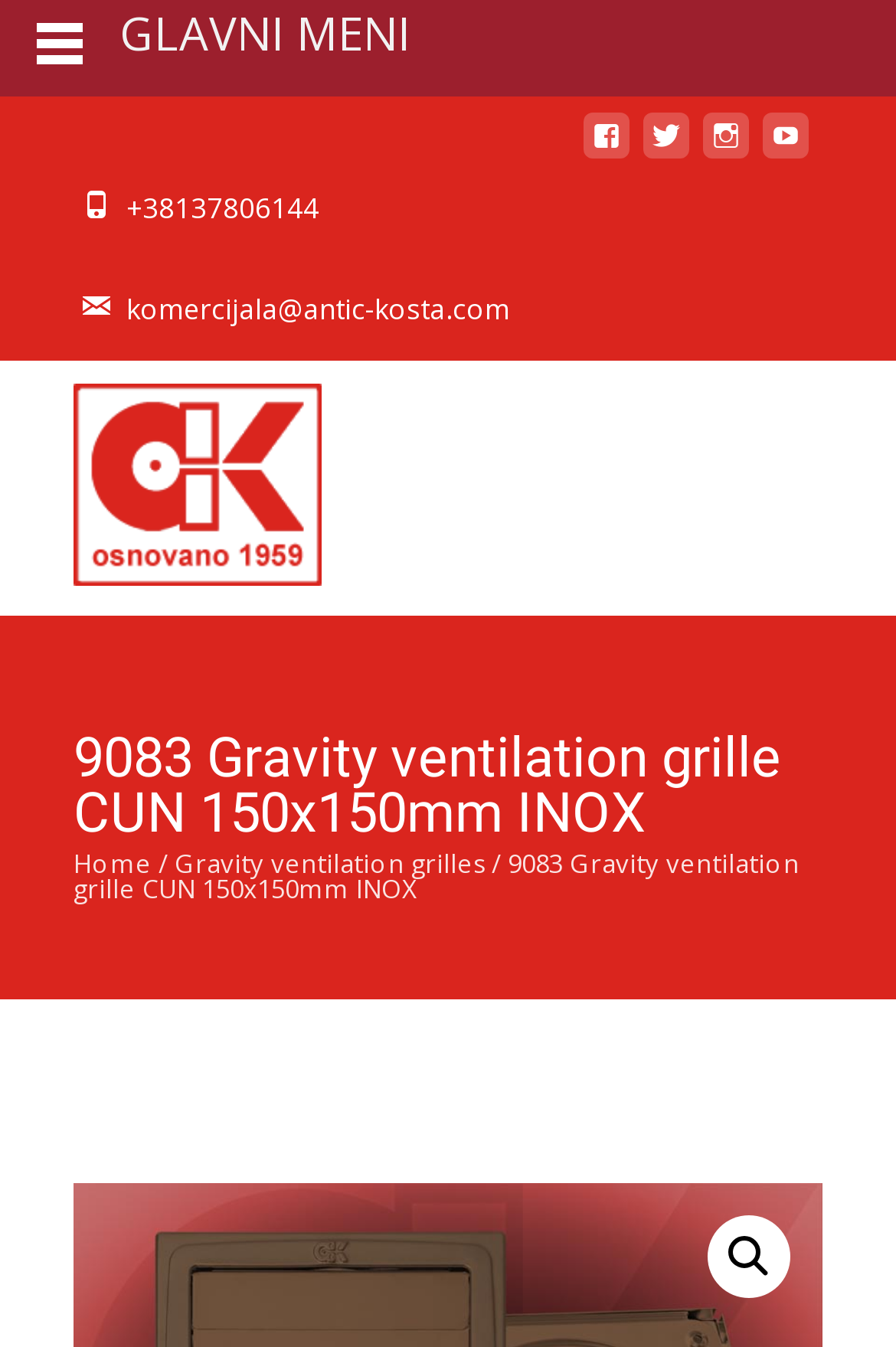Identify the bounding box coordinates for the element that needs to be clicked to fulfill this instruction: "learn more about gravity ventilation grilles". Provide the coordinates in the format of four float numbers between 0 and 1: [left, top, right, bottom].

[0.195, 0.628, 0.541, 0.653]